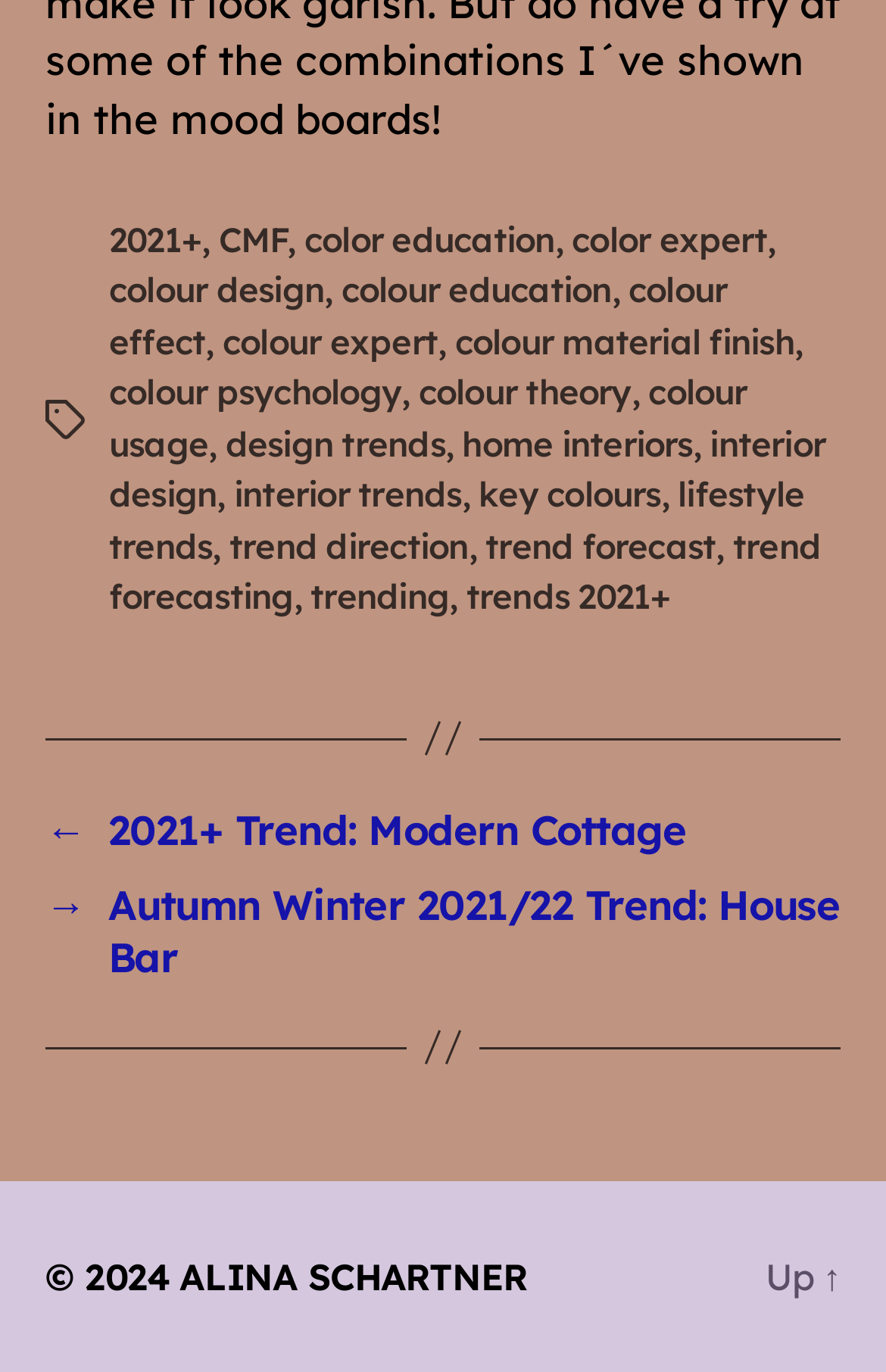Bounding box coordinates should be provided in the format (top-left x, top-left y, bottom-right x, bottom-right y) with all values between 0 and 1. Identify the bounding box for this UI element: CMF

[0.247, 0.158, 0.324, 0.19]